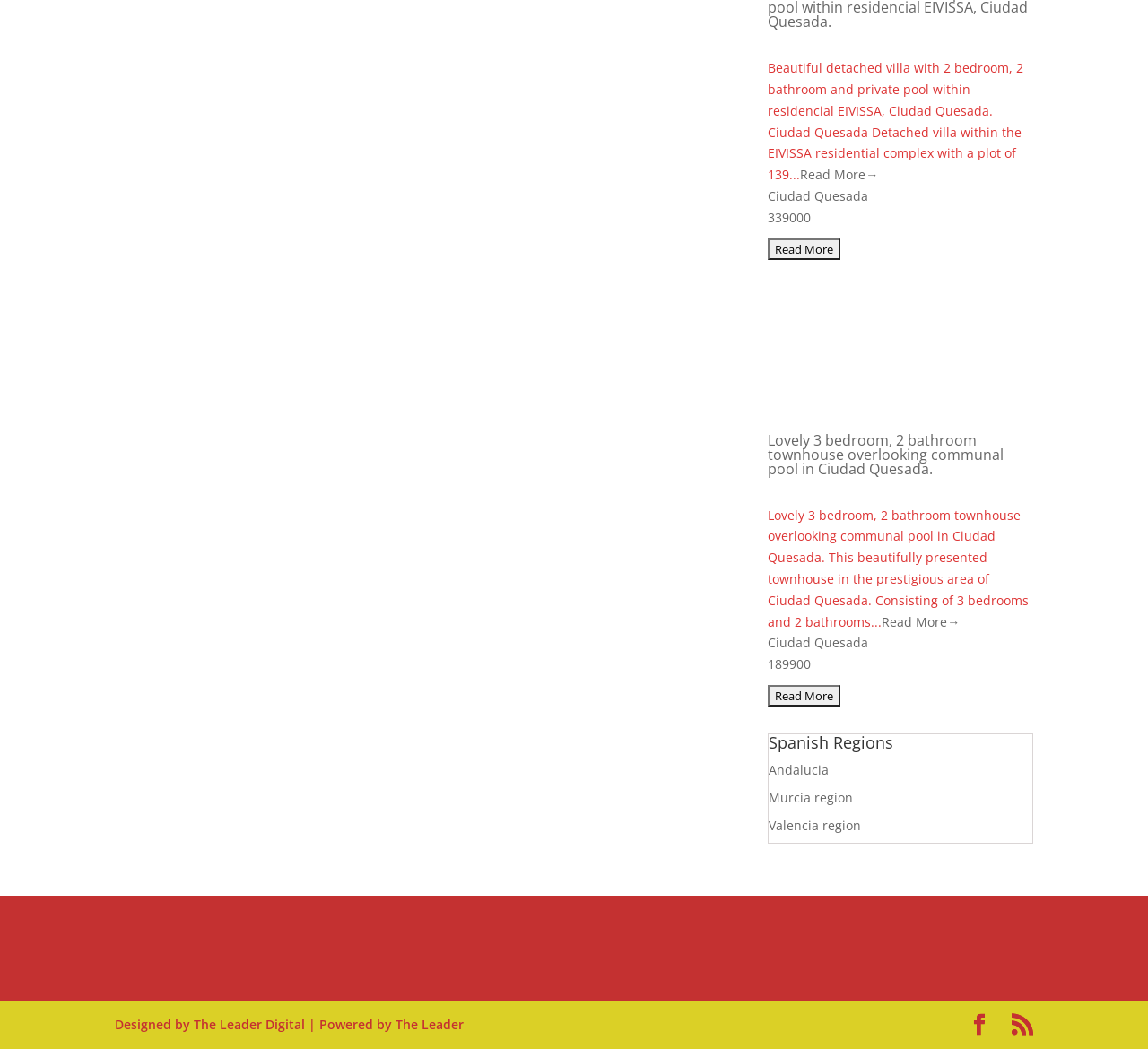How many bathrooms does the detached villa have?
Using the image, answer in one word or phrase.

2